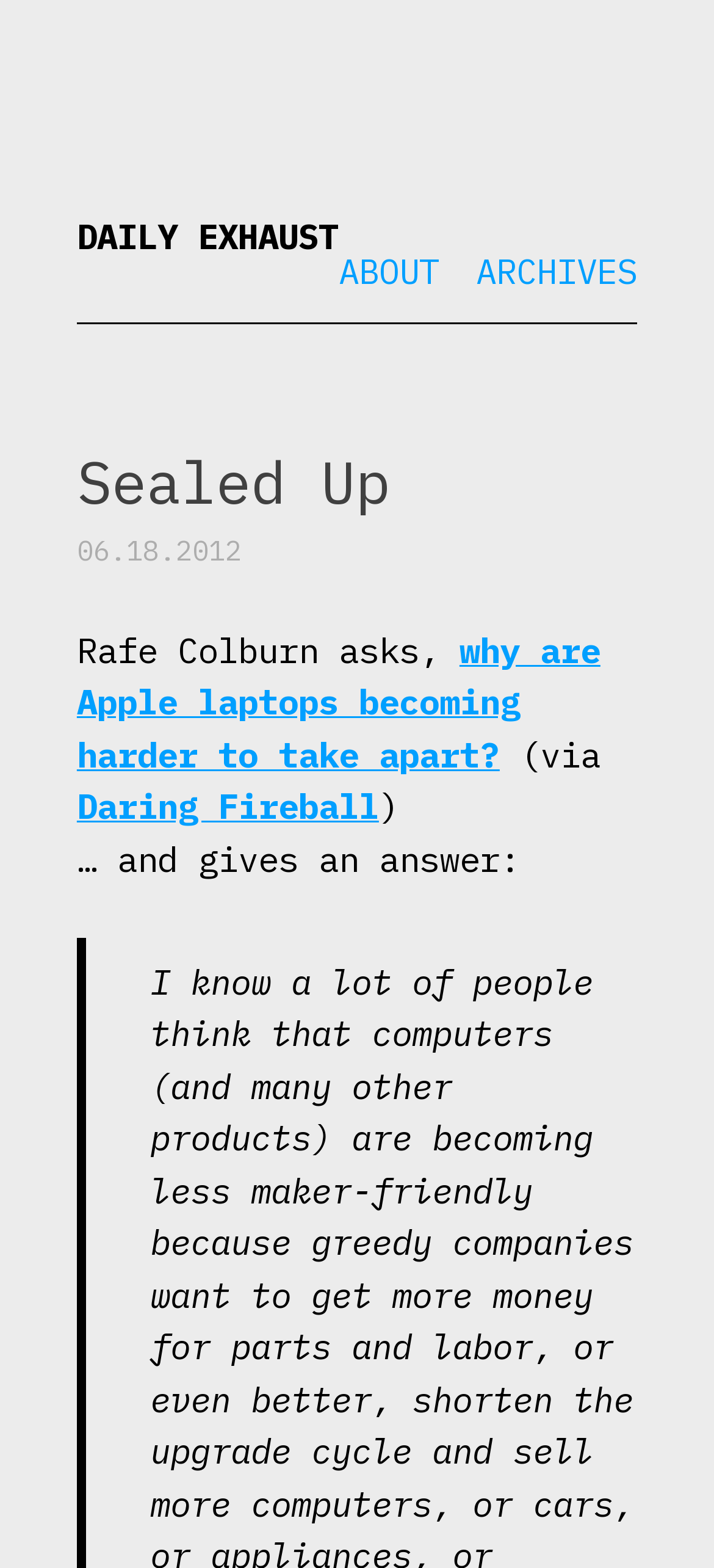What is the relationship between the text and the link 'Daring Fireball'?
Please provide a detailed and thorough answer to the question.

I found the text '(via' before the link 'Daring Fireball', which suggests that the information is sourced from Daring Fireball.